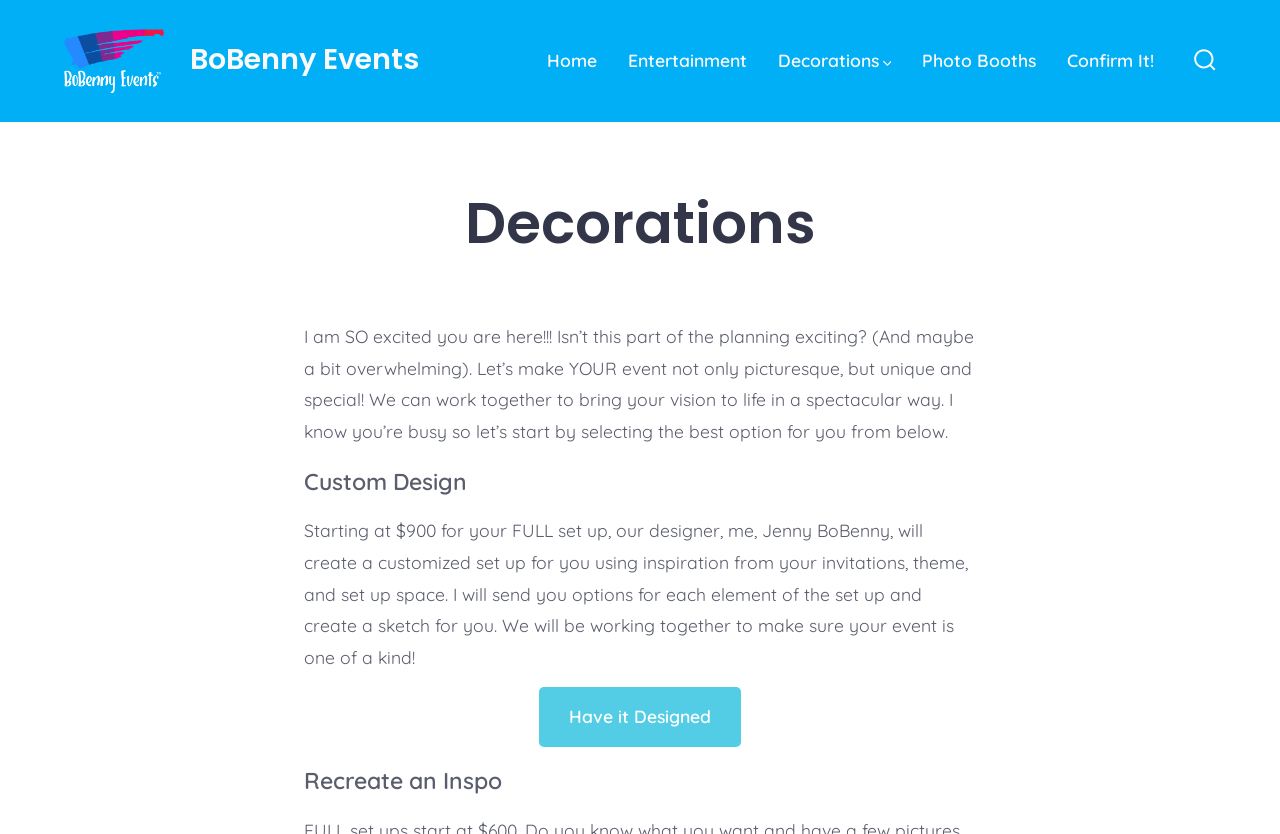What is the purpose of the 'Have it Designed' button? From the image, respond with a single word or brief phrase.

To start custom design process